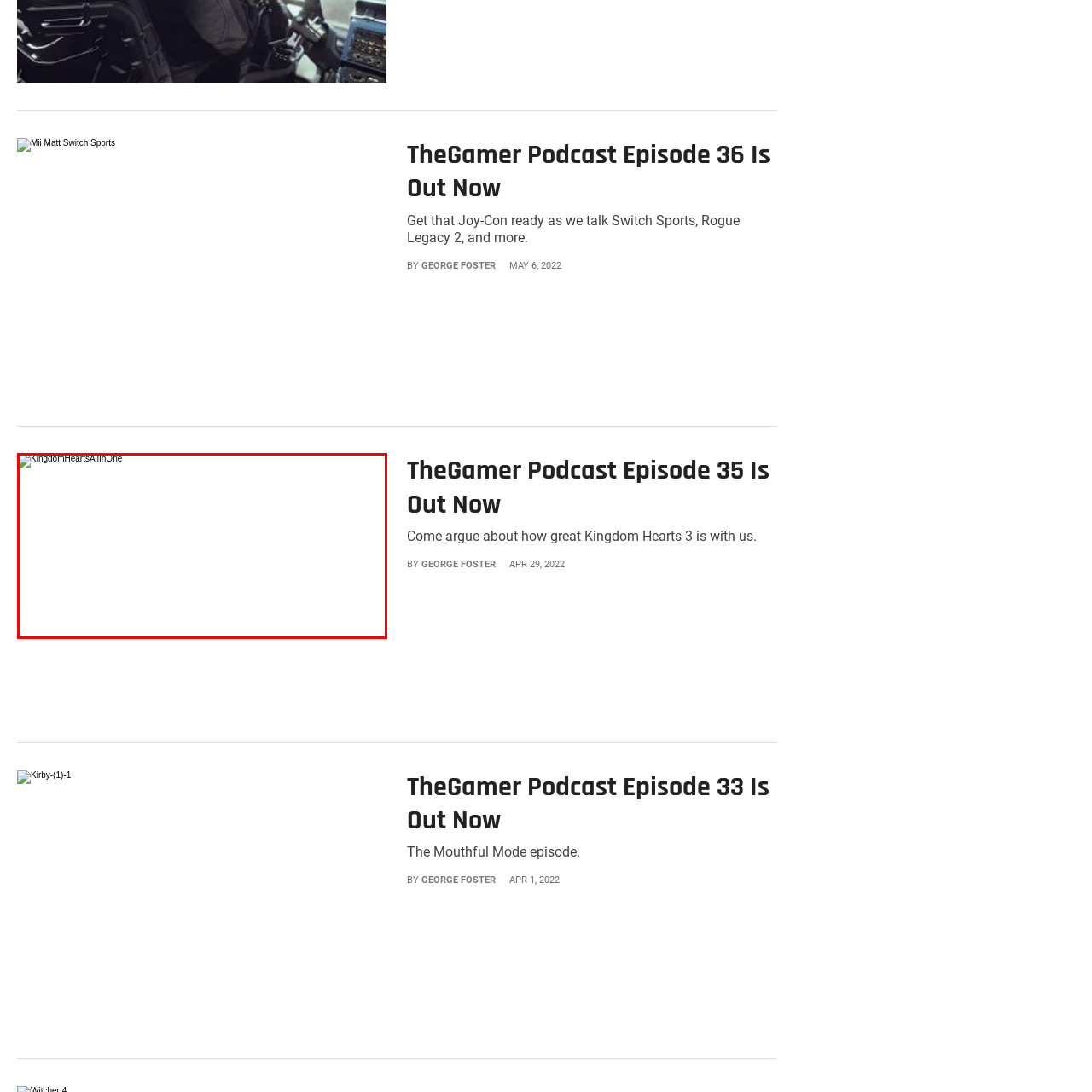Refer to the image within the red outline and provide a one-word or phrase answer to the question:
What themes are captured in TheGamer Podcast Episode 35?

Nostalgia and storytelling